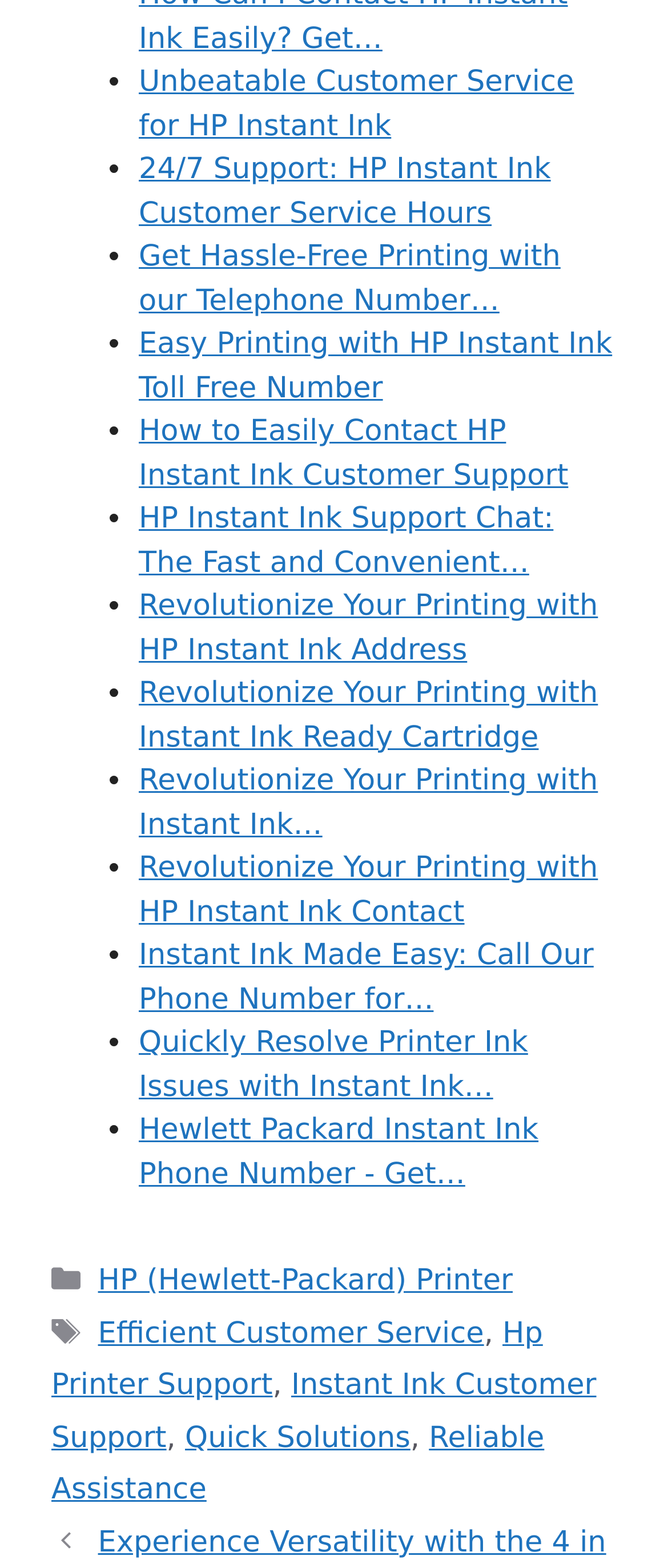Please mark the bounding box coordinates of the area that should be clicked to carry out the instruction: "View 'HP (Hewlett-Packard) Printer'".

[0.147, 0.806, 0.768, 0.828]